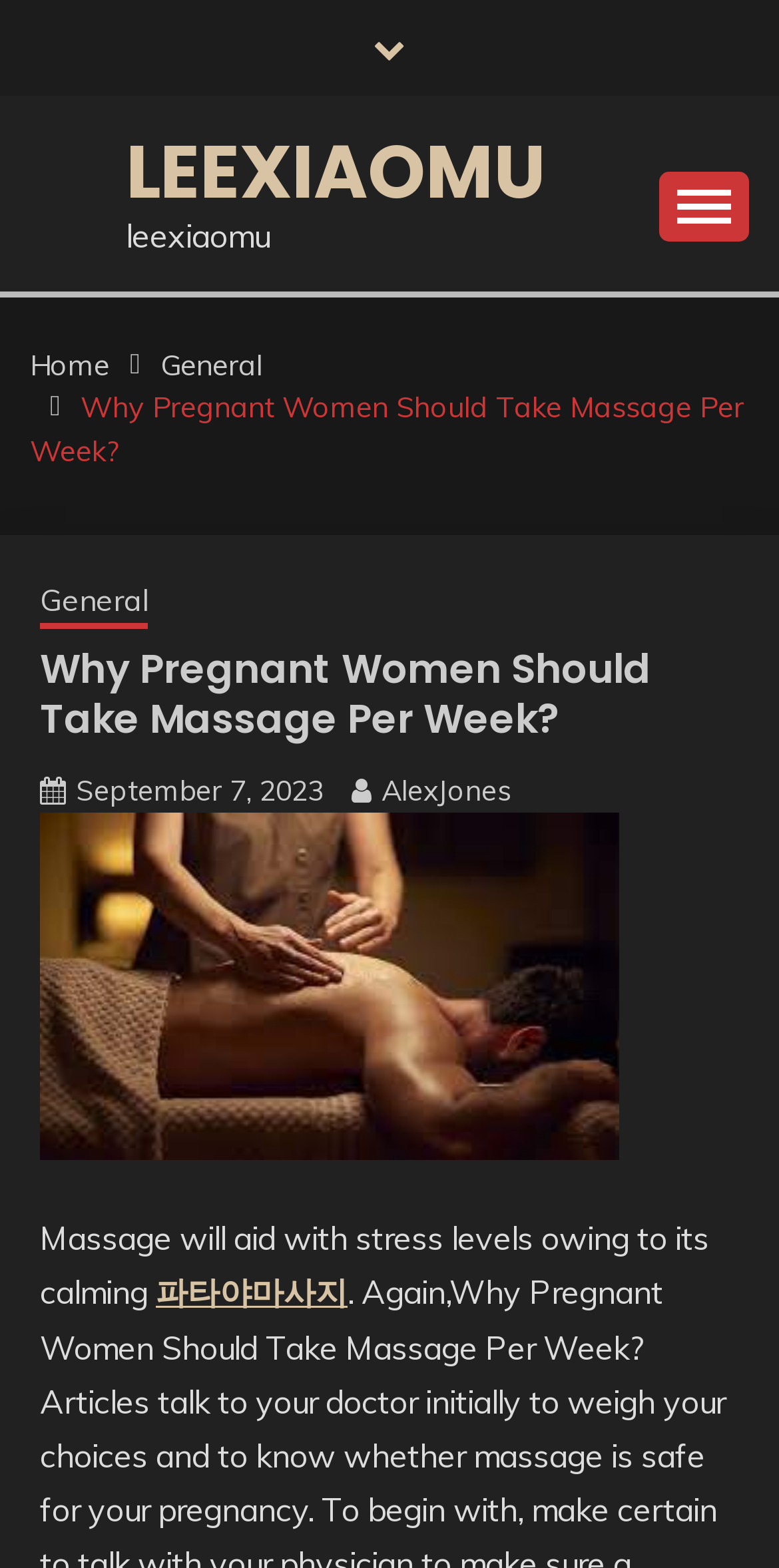Could you identify the text that serves as the heading for this webpage?

Why Pregnant Women Should Take Massage Per Week?